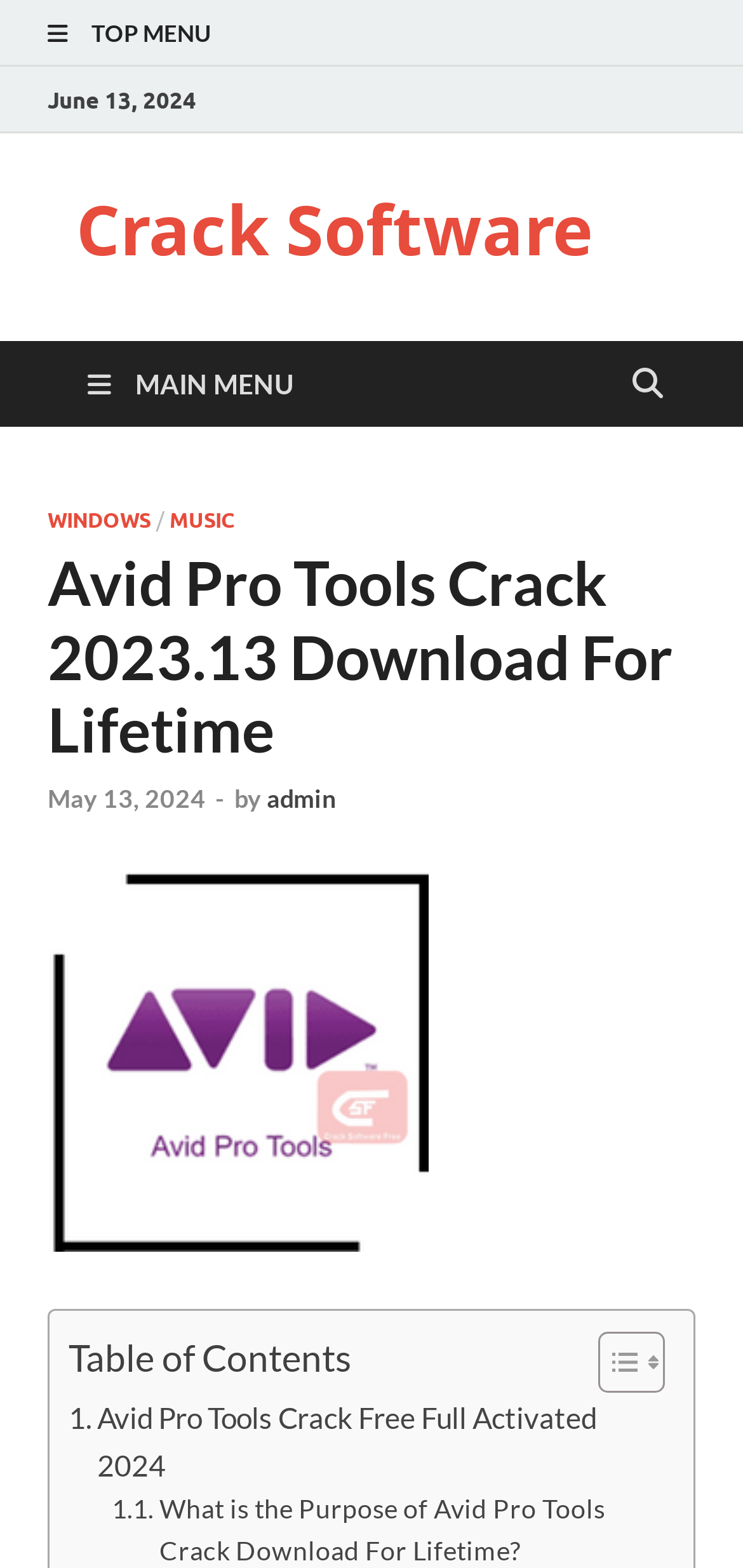What is the purpose of the 'Toggle Table of Content' link?
Please provide a comprehensive answer based on the visual information in the image.

The 'Toggle Table of Content' link is located at the bottom of the page, and its purpose is to show or hide the table of contents. When clicked, it will likely expand or collapse the table of contents section, making it easier for users to navigate the webpage.